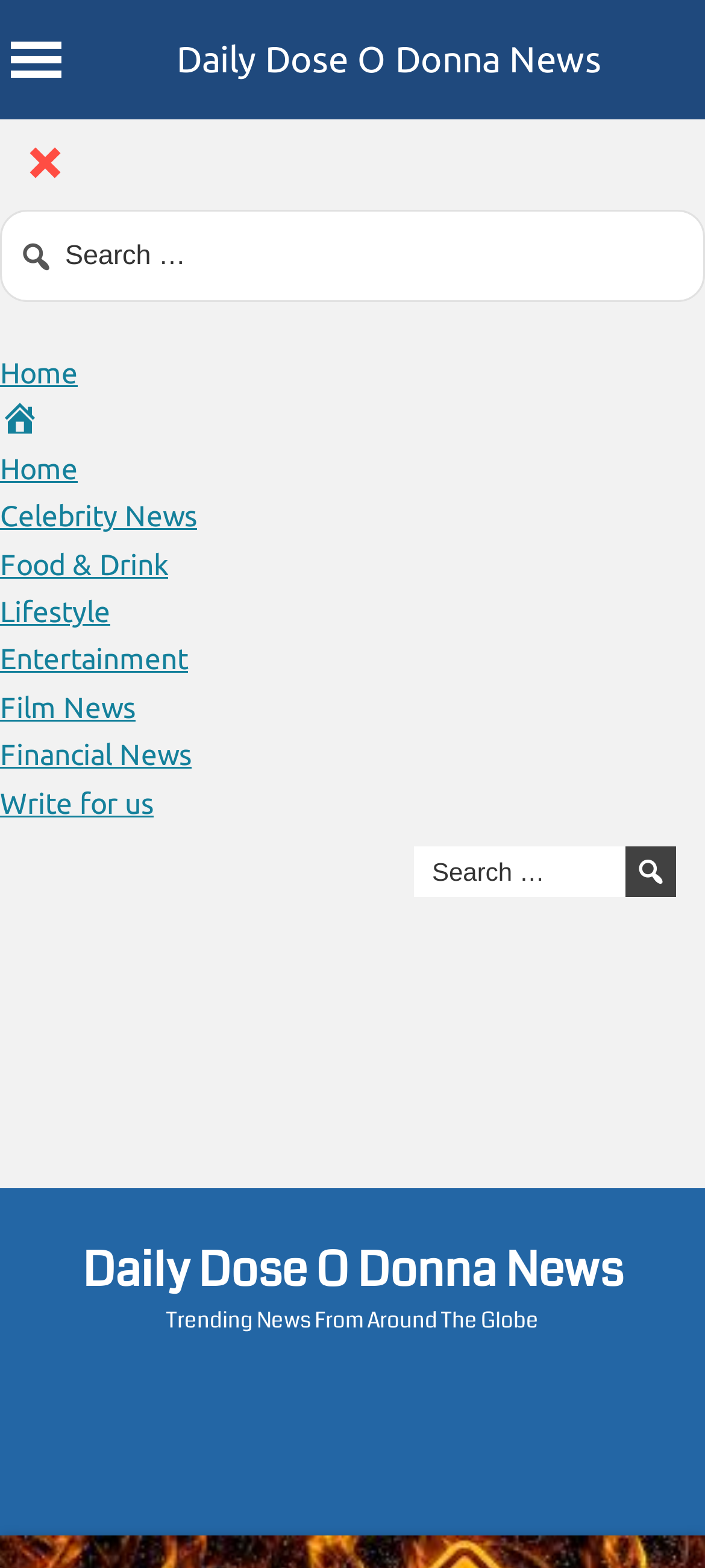Provide your answer in one word or a succinct phrase for the question: 
How many search boxes are present on the webpage?

2